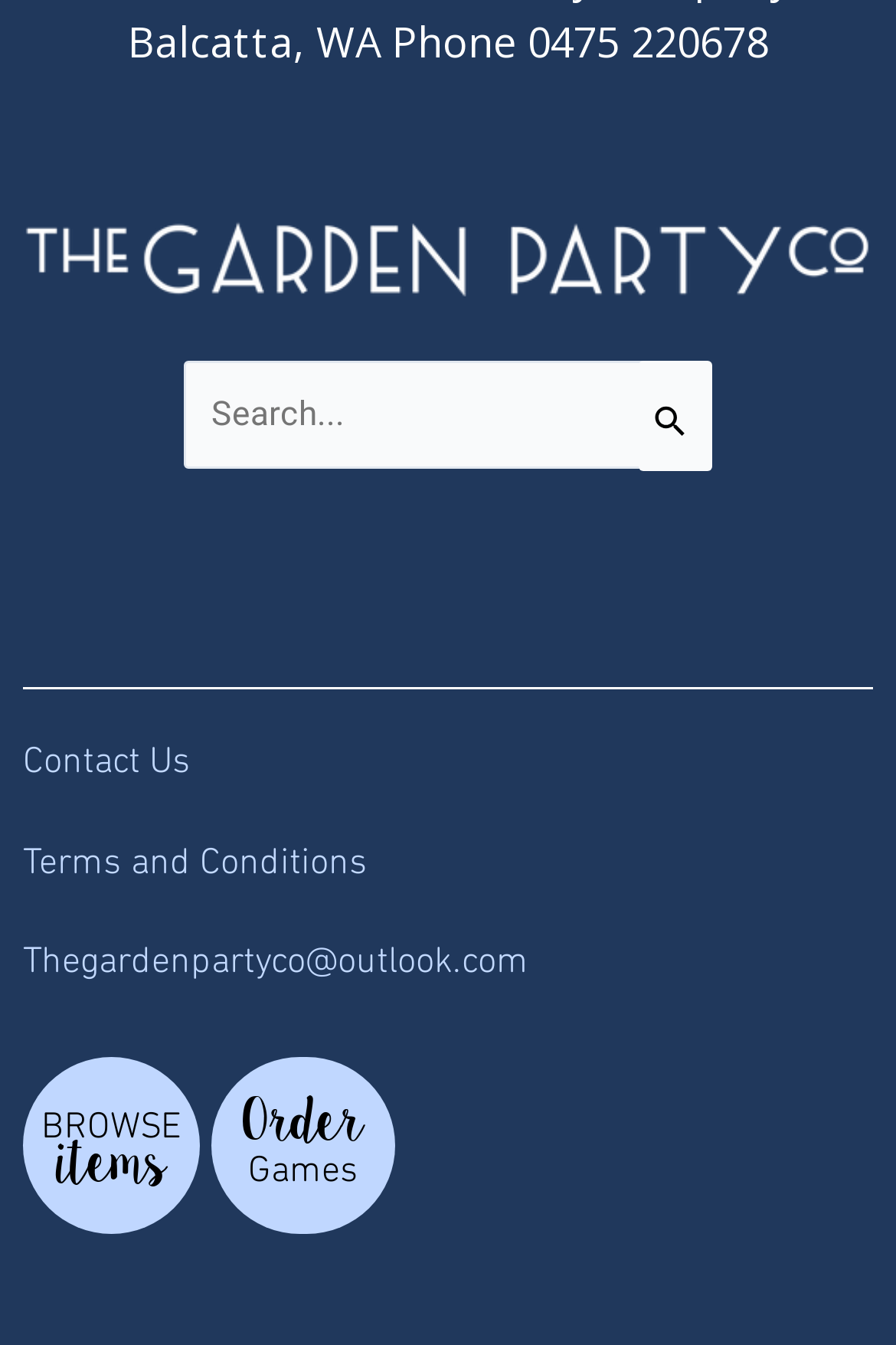What is the icon on the search submit button?
Observe the image and answer the question with a one-word or short phrase response.

Magnifying glass